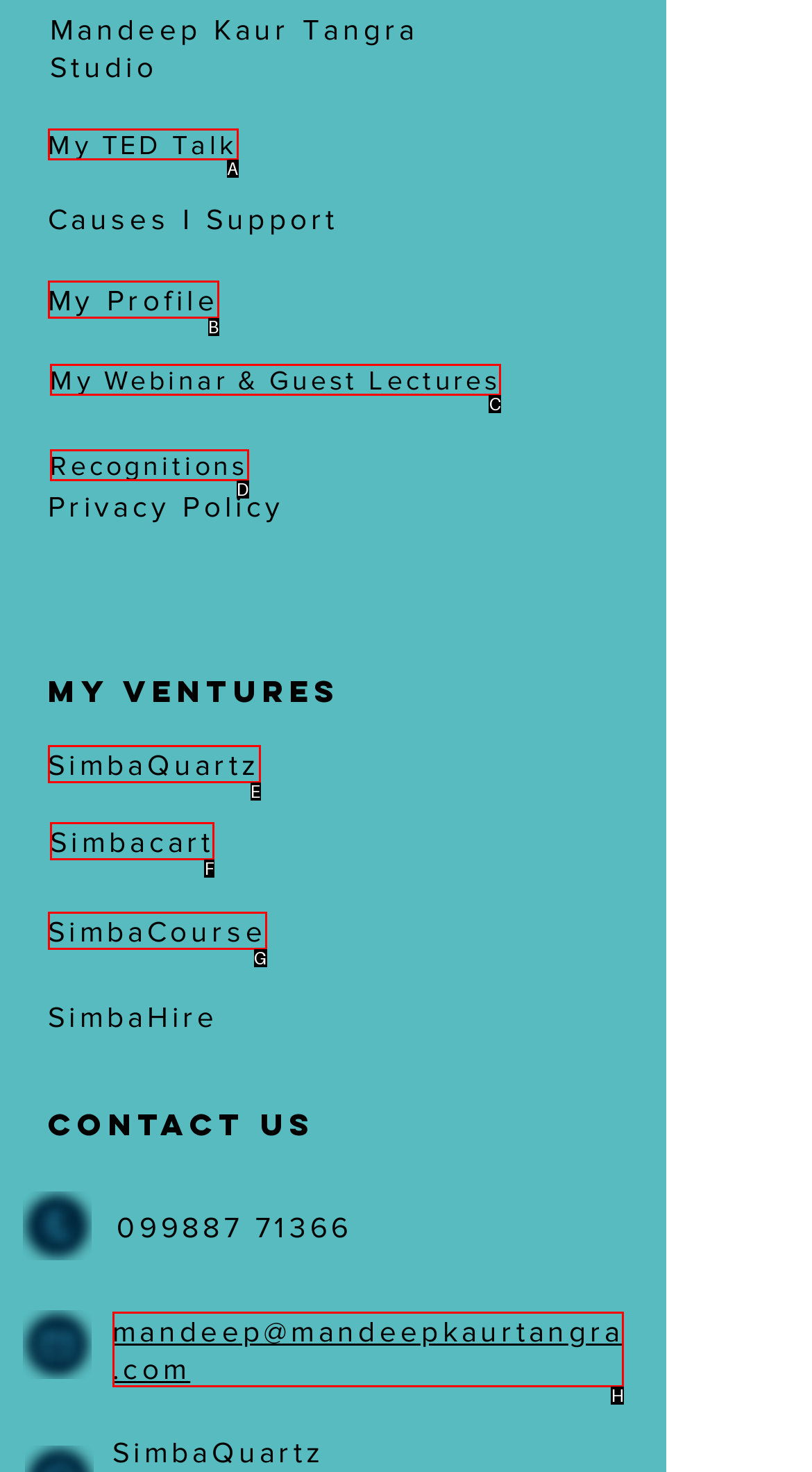Identify the HTML element that corresponds to the description: My Profile
Provide the letter of the matching option from the given choices directly.

B